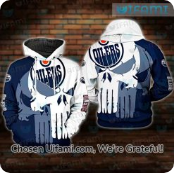What is the message below the image?
Please respond to the question with a detailed and well-explained answer.

Below the image, a promotional message reads 'Chosen Utami.com, We're Grateful!' suggesting a connection to a specific retailer or website that offers this apparel.